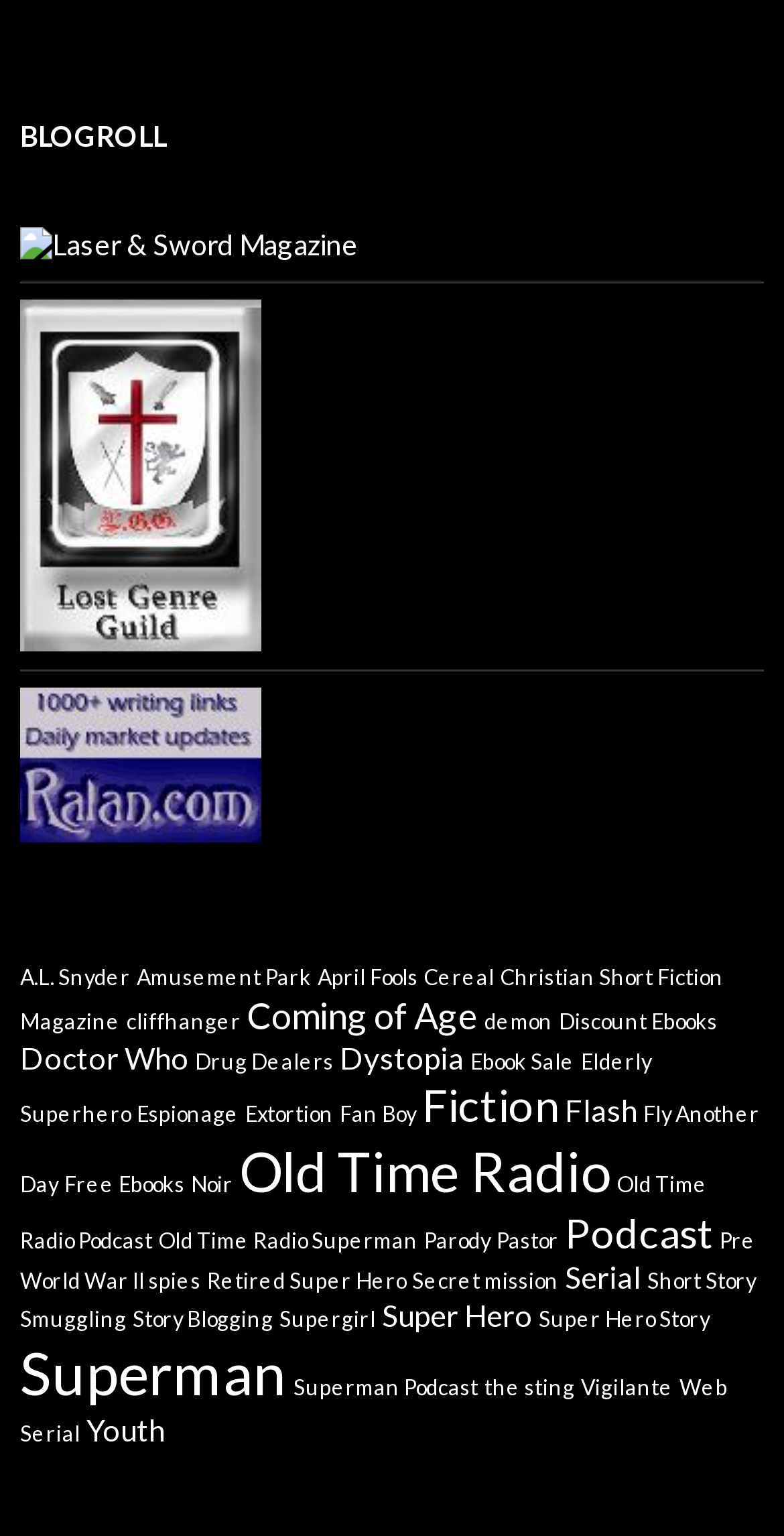Determine the bounding box coordinates for the HTML element mentioned in the following description: "A.L. Snyder". The coordinates should be a list of four floats ranging from 0 to 1, represented as [left, top, right, bottom].

[0.026, 0.627, 0.167, 0.644]